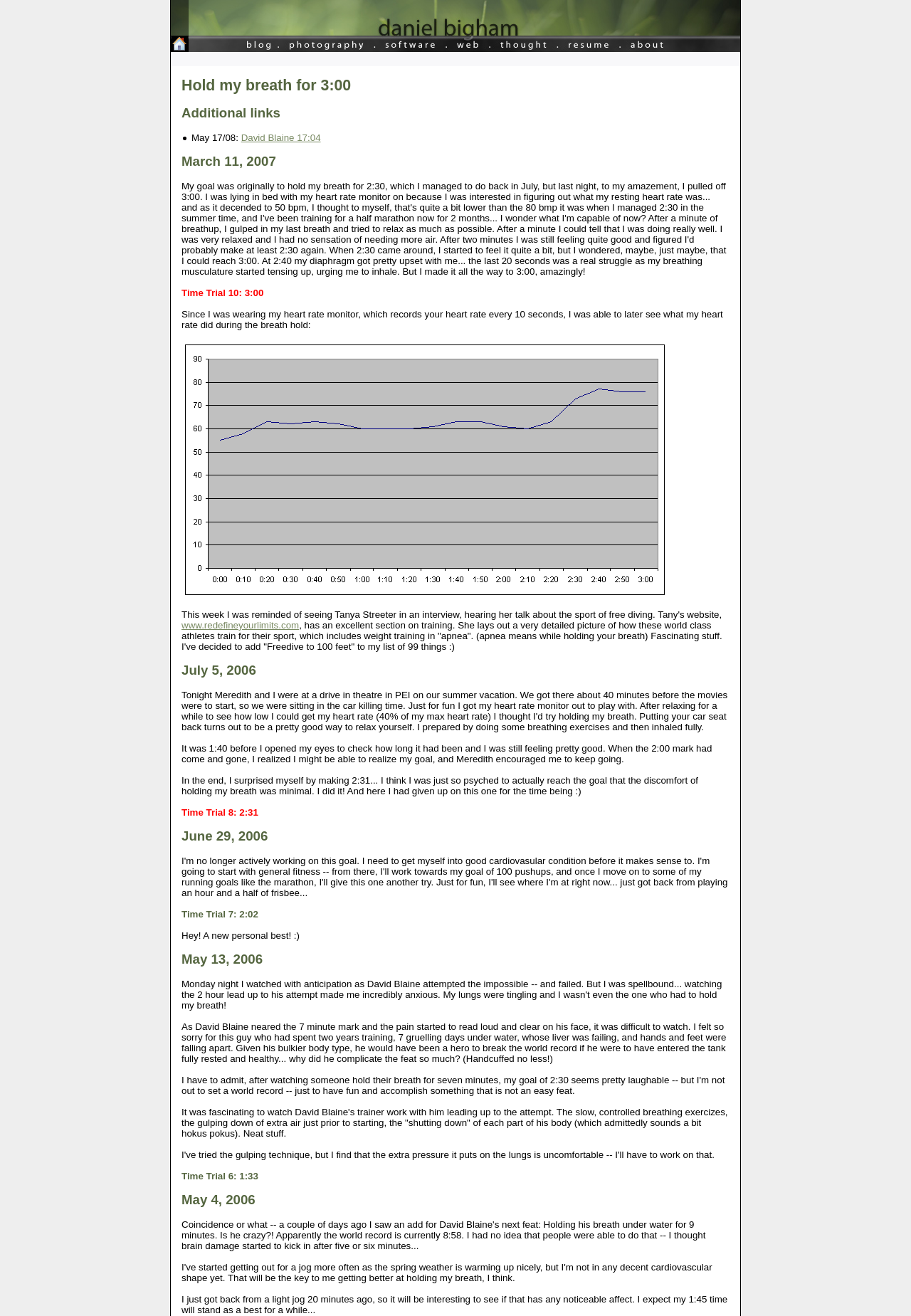Who is mentioned as an inspiration?
Please answer the question with a detailed response using the information from the screenshot.

David Blaine is mentioned as an inspiration, as the person is discussing his attempt to break the world record for holding his breath underwater, and the person is also referencing David Blaine's trainer and his techniques.